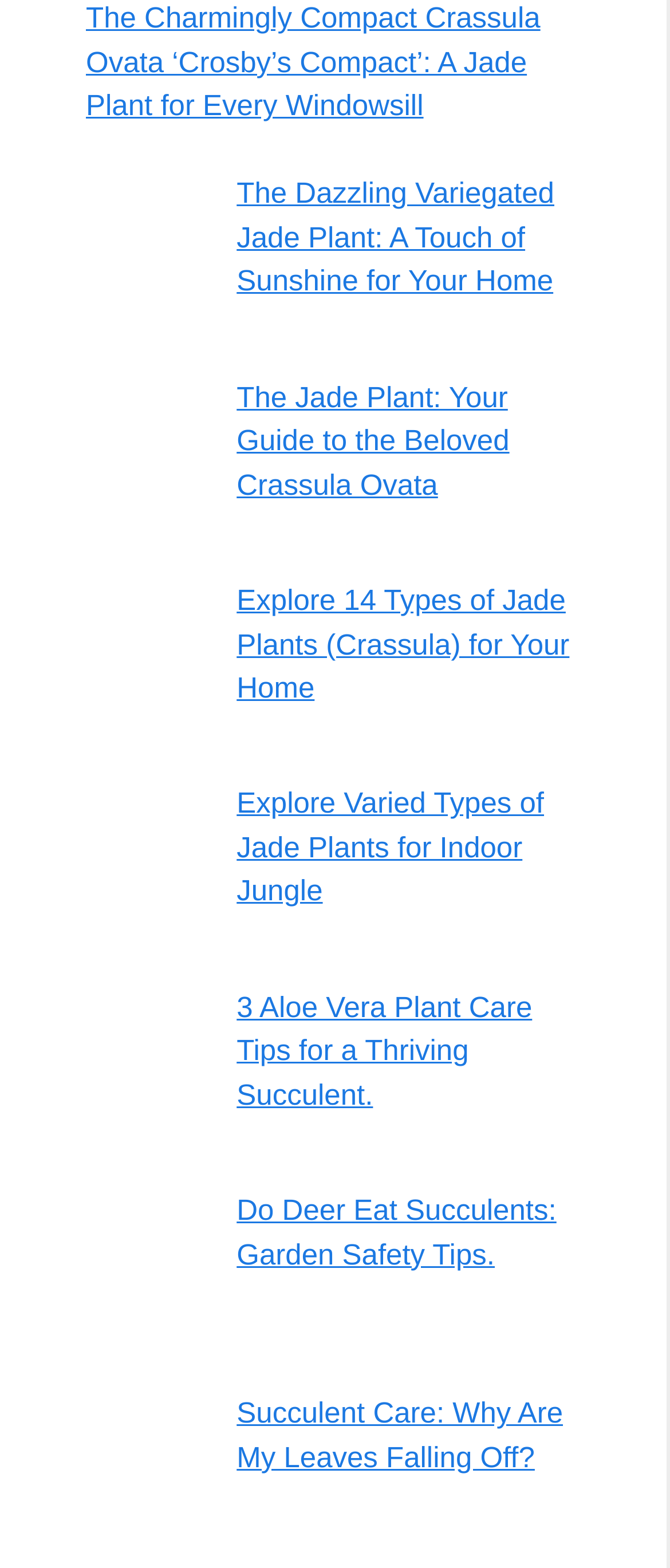Find the bounding box coordinates of the clickable element required to execute the following instruction: "View the Variegated Jade flower". Provide the coordinates as four float numbers between 0 and 1, i.e., [left, top, right, bottom].

[0.128, 0.116, 0.321, 0.198]